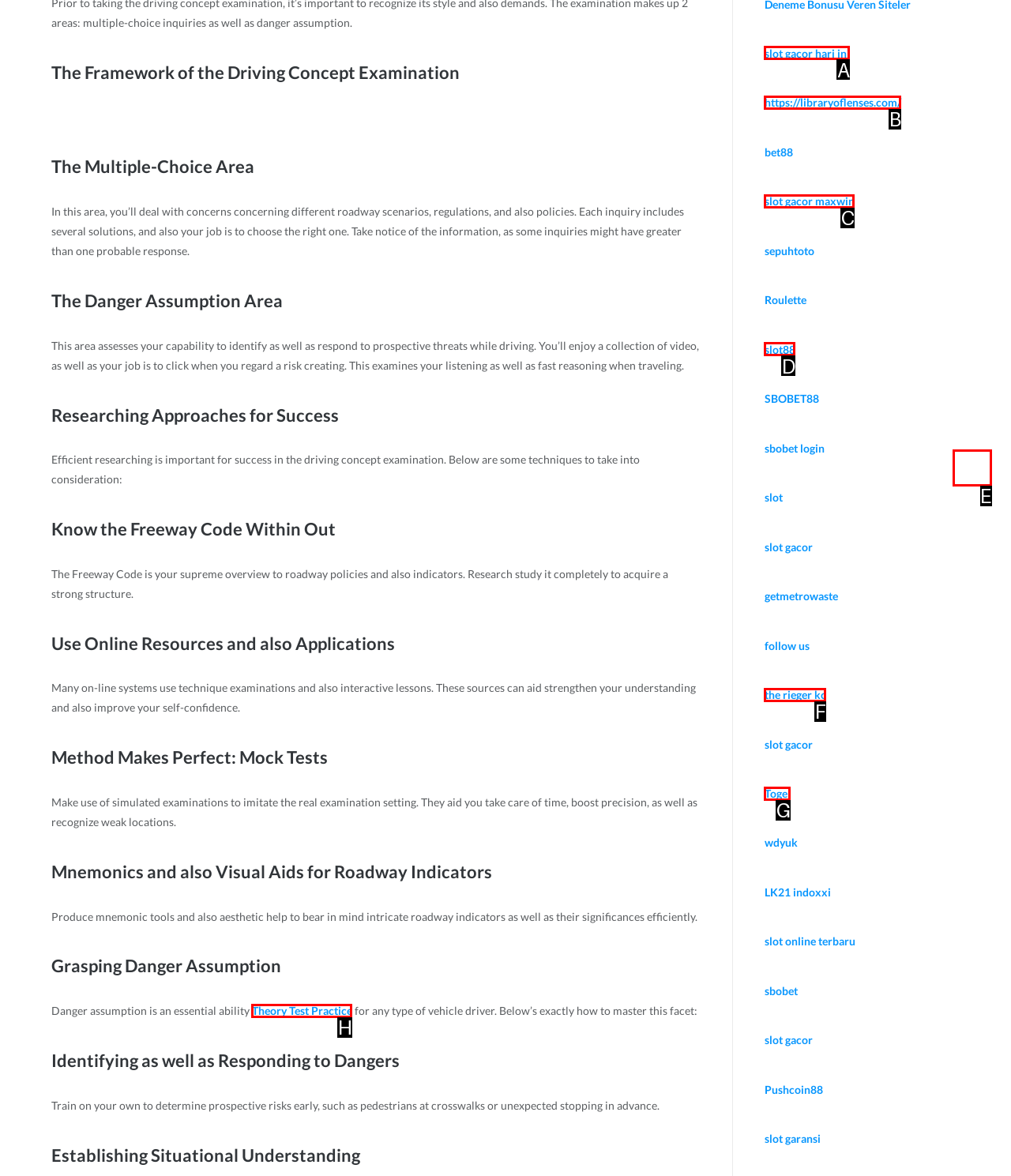From the given choices, indicate the option that best matches: slot gacor maxwin
State the letter of the chosen option directly.

C